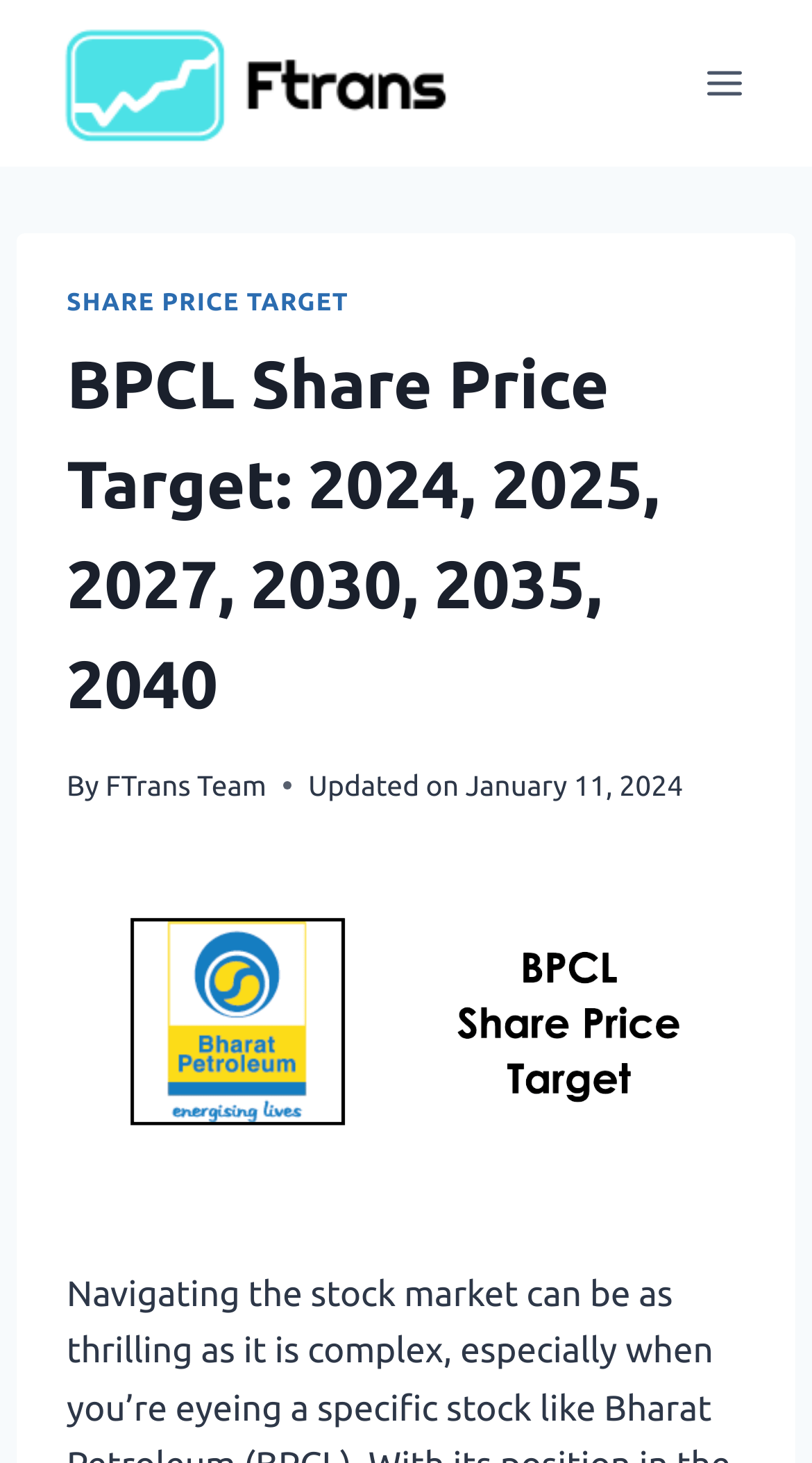Detail the features and information presented on the webpage.

The webpage is about BPCL share price target predictions for various years, including 2024, 2025, 2027, 2030, 2035, and 2040. At the top left corner, there is a logo of Ftrans.net, which is an image linked to the website's homepage. Next to the logo, on the top right corner, there is a button to open a menu.

Below the logo and the menu button, there is a header section that spans across the page. Within this section, there is a link to "SHARE PRICE TARGET" on the left side, followed by a heading that displays the title of the webpage, "BPCL Share Price Target: 2024, 2025, 2027, 2030, 2035, 2040". 

On the same line as the heading, there are three pieces of text: "By" on the left, a link to "FTrans Team" in the middle, and "Updated on" on the right, followed by the date "January 11, 2024". 

Below the header section, there is a large image that takes up most of the page, labeled as "BPCL Share Price Target". This image likely contains a graphical representation of the share price target predictions.